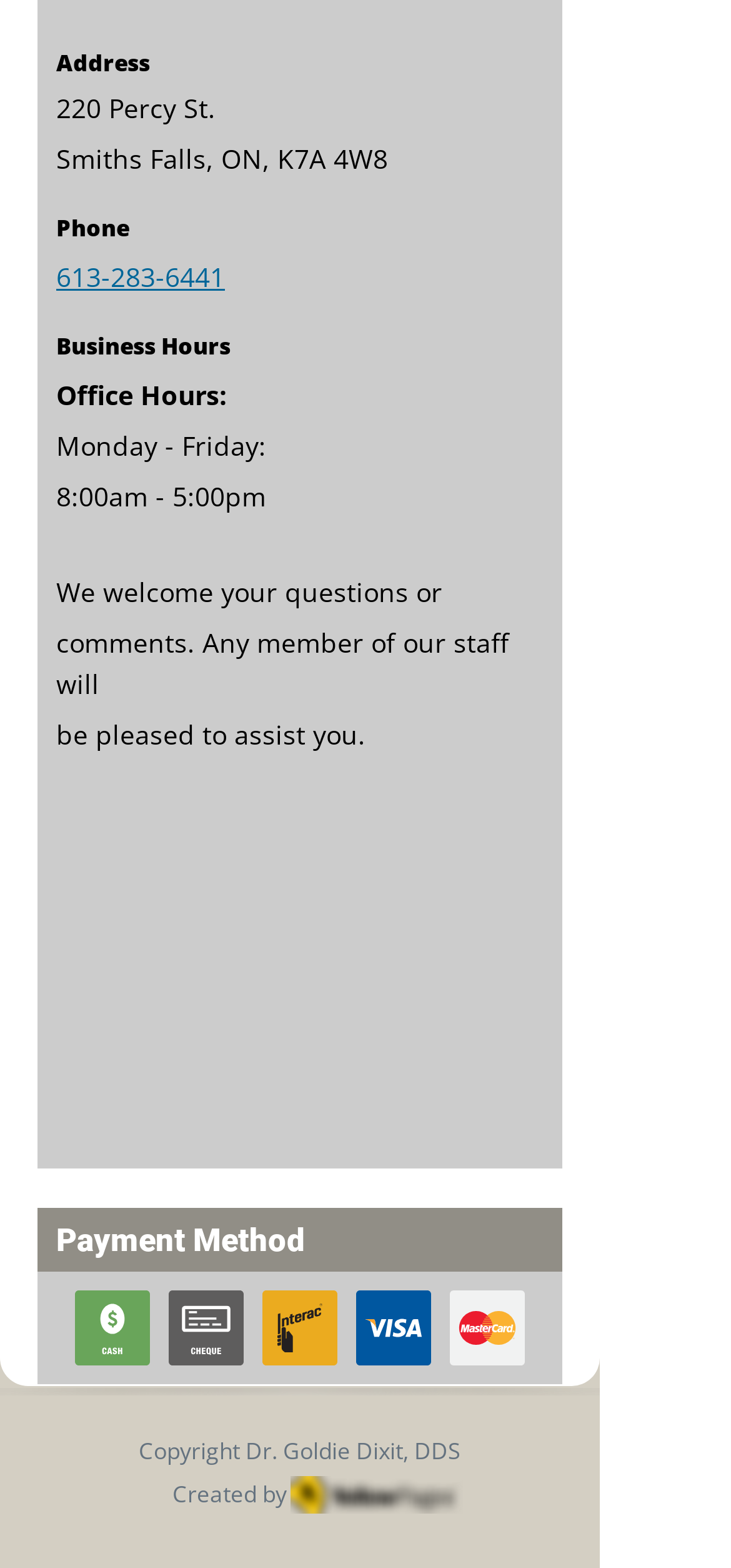Predict the bounding box of the UI element that fits this description: "Twitter".

None